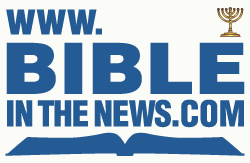Give a detailed explanation of what is happening in the image.

The image features the logo for "Bible in the News," prominently displaying the website URL www.bibleinthenews.com. The design incorporates a bold, blue font against a light background, providing a striking visual cue to viewers. Accompanying the text is an illustration of an open book, symbolizing biblical knowledge and study, along with a menorah icon, which represents Jewish heritage and tradition. This imagery aligns with the site's focus on discussing biblical themes and current events relevant to scripture.